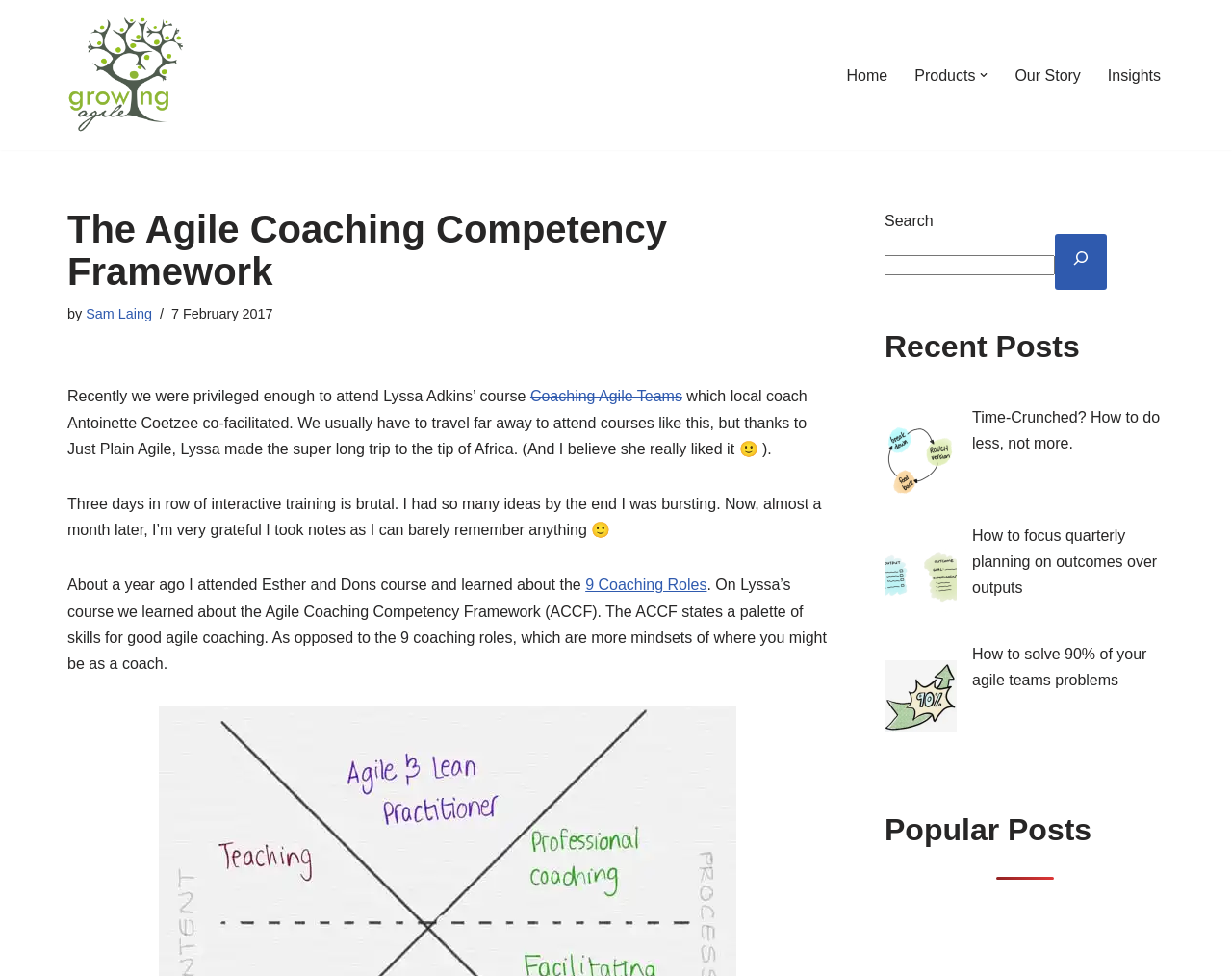Please identify the bounding box coordinates of where to click in order to follow the instruction: "Open 'Products'".

[0.742, 0.064, 0.792, 0.09]